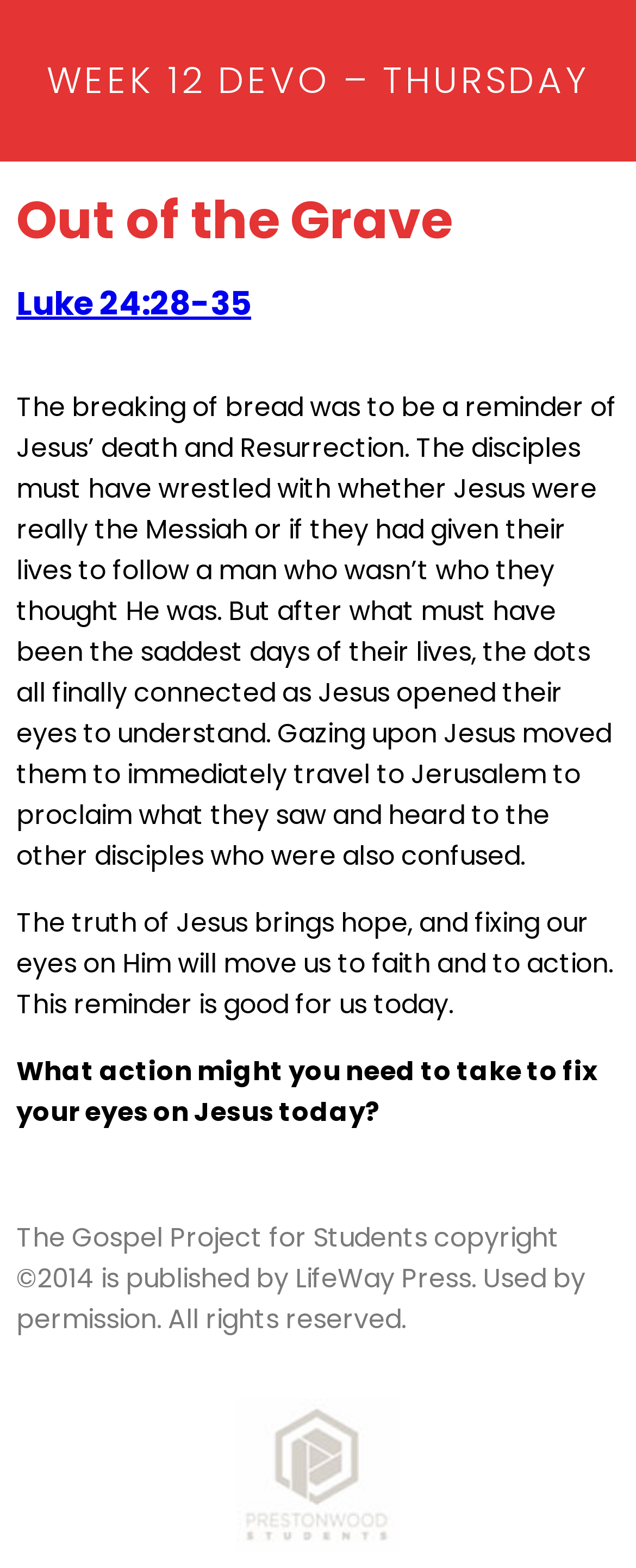Locate the UI element that matches the description Luke 24:28-35 in the webpage screenshot. Return the bounding box coordinates in the format (top-left x, top-left y, bottom-right x, bottom-right y), with values ranging from 0 to 1.

[0.026, 0.179, 0.395, 0.208]